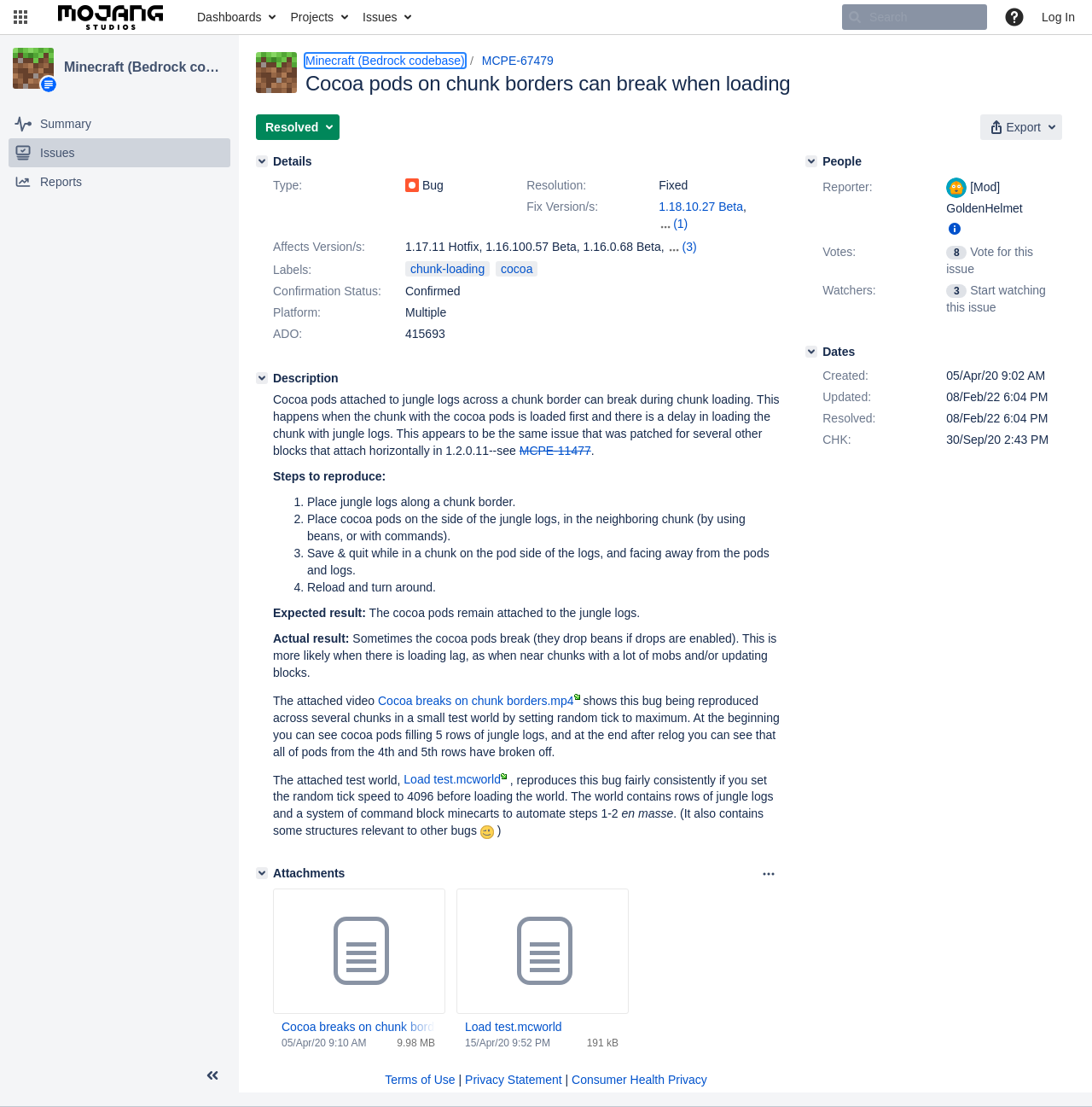Bounding box coordinates are specified in the format (top-left x, top-left y, bottom-right x, bottom-right y). All values are floating point numbers bounded between 0 and 1. Please provide the bounding box coordinate of the region this sentence describes: aria-label="Go to home page"

[0.045, 0.0, 0.157, 0.031]